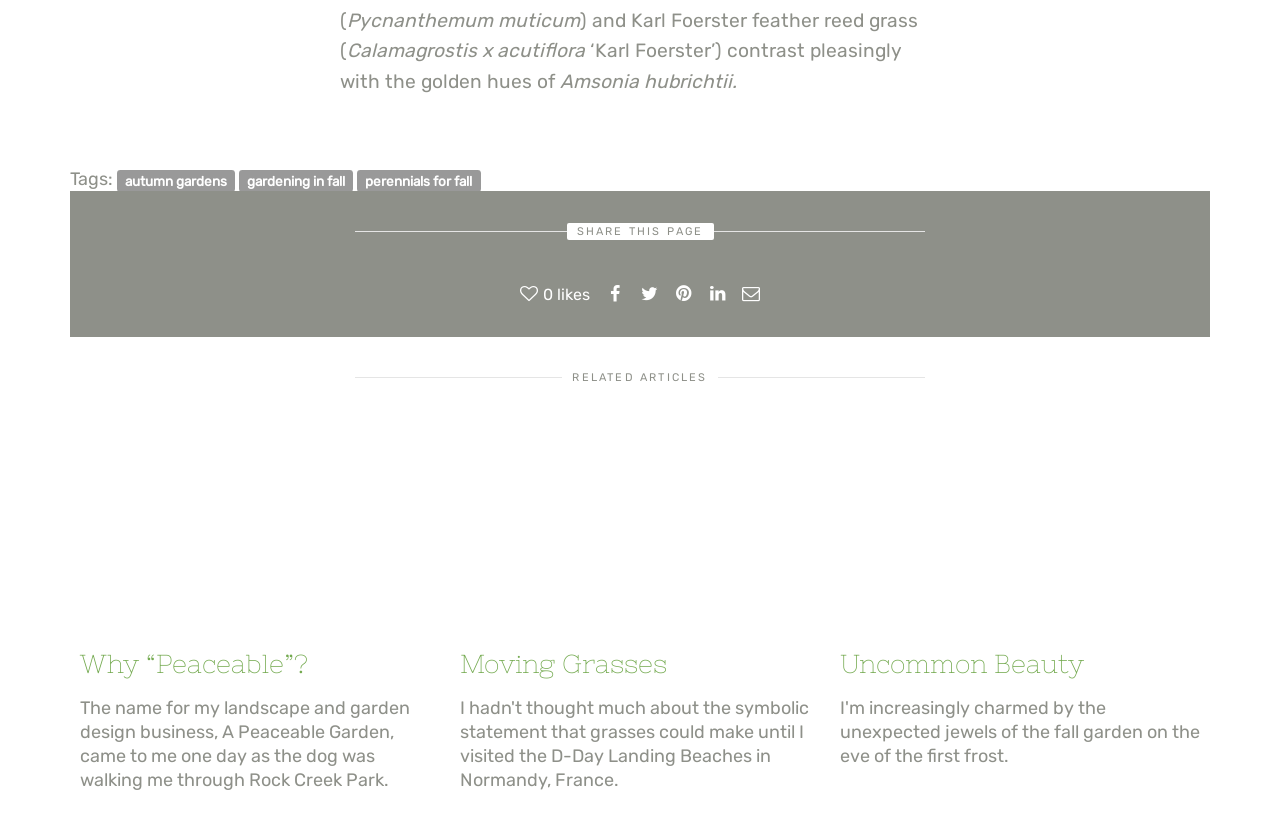Using the element description: "autumn gardens", determine the bounding box coordinates. The coordinates should be in the format [left, top, right, bottom], with values between 0 and 1.

[0.098, 0.208, 0.177, 0.227]